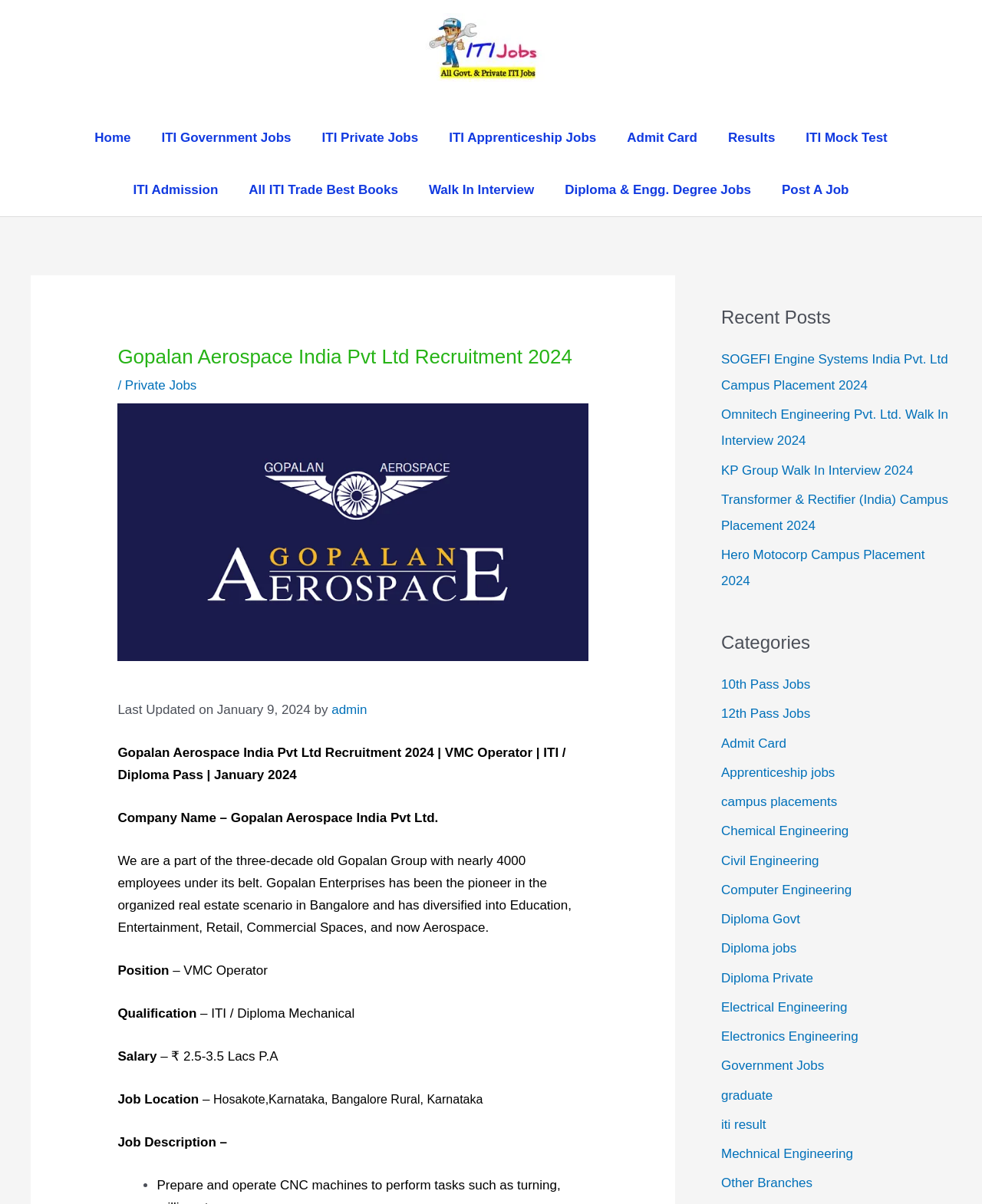Refer to the image and answer the question with as much detail as possible: What is the job location of the VMC Operator?

The job location is mentioned in the webpage as 'Job Location' with the details 'Hosakote, Karnataka, Bangalore Rural, Karnataka' which is located in the section describing the job details.